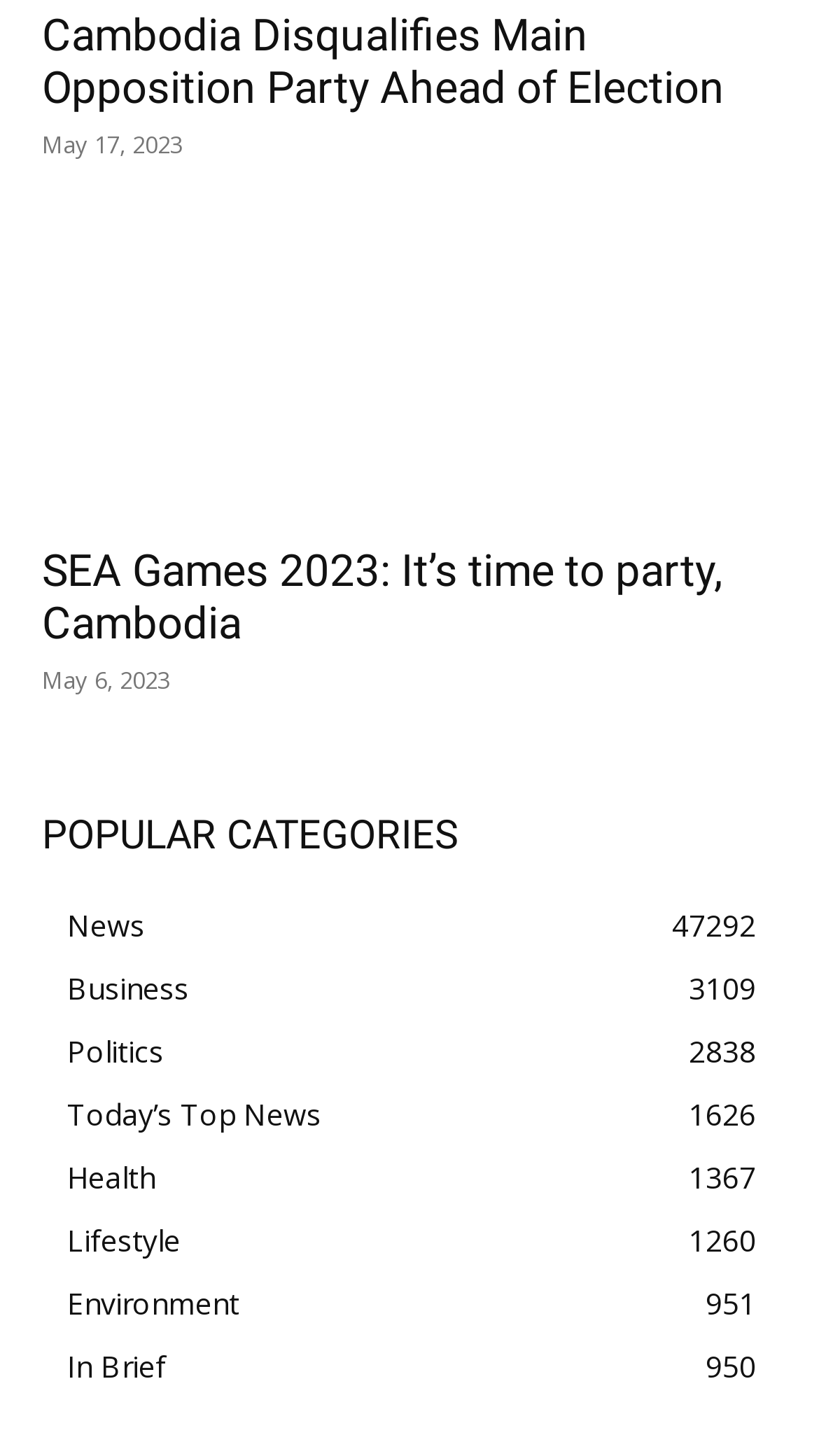Determine the coordinates of the bounding box that should be clicked to complete the instruction: "view SEA Games 2023 news". The coordinates should be represented by four float numbers between 0 and 1: [left, top, right, bottom].

[0.051, 0.375, 0.882, 0.446]